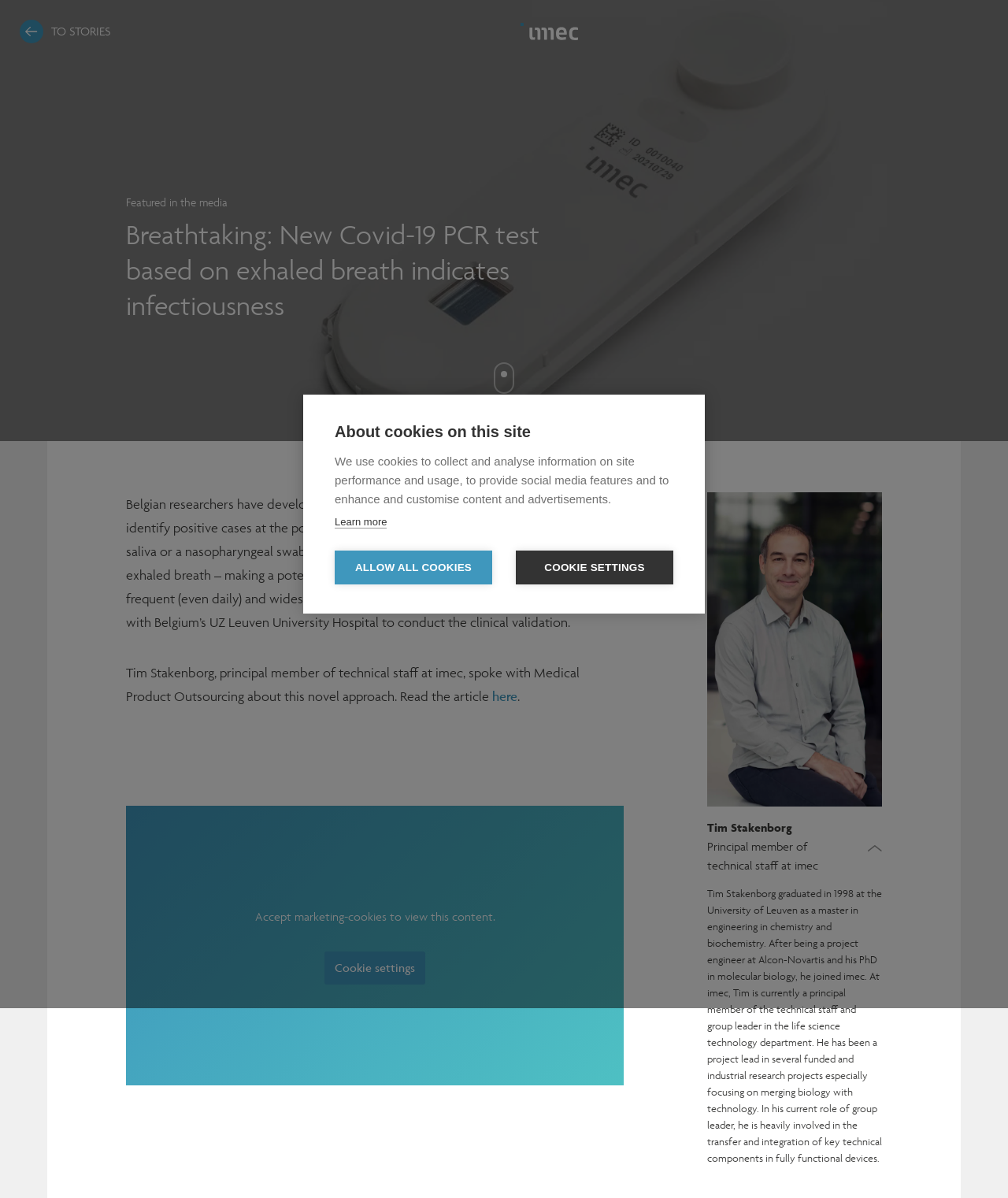What is the format of the new Covid-19 PCR test?
Provide a well-explained and detailed answer to the question.

The format of the new Covid-19 PCR test is based on exhaled breath, which is mentioned in the heading and the text as a test that directly samples viral particles in one’s exhaled breath.